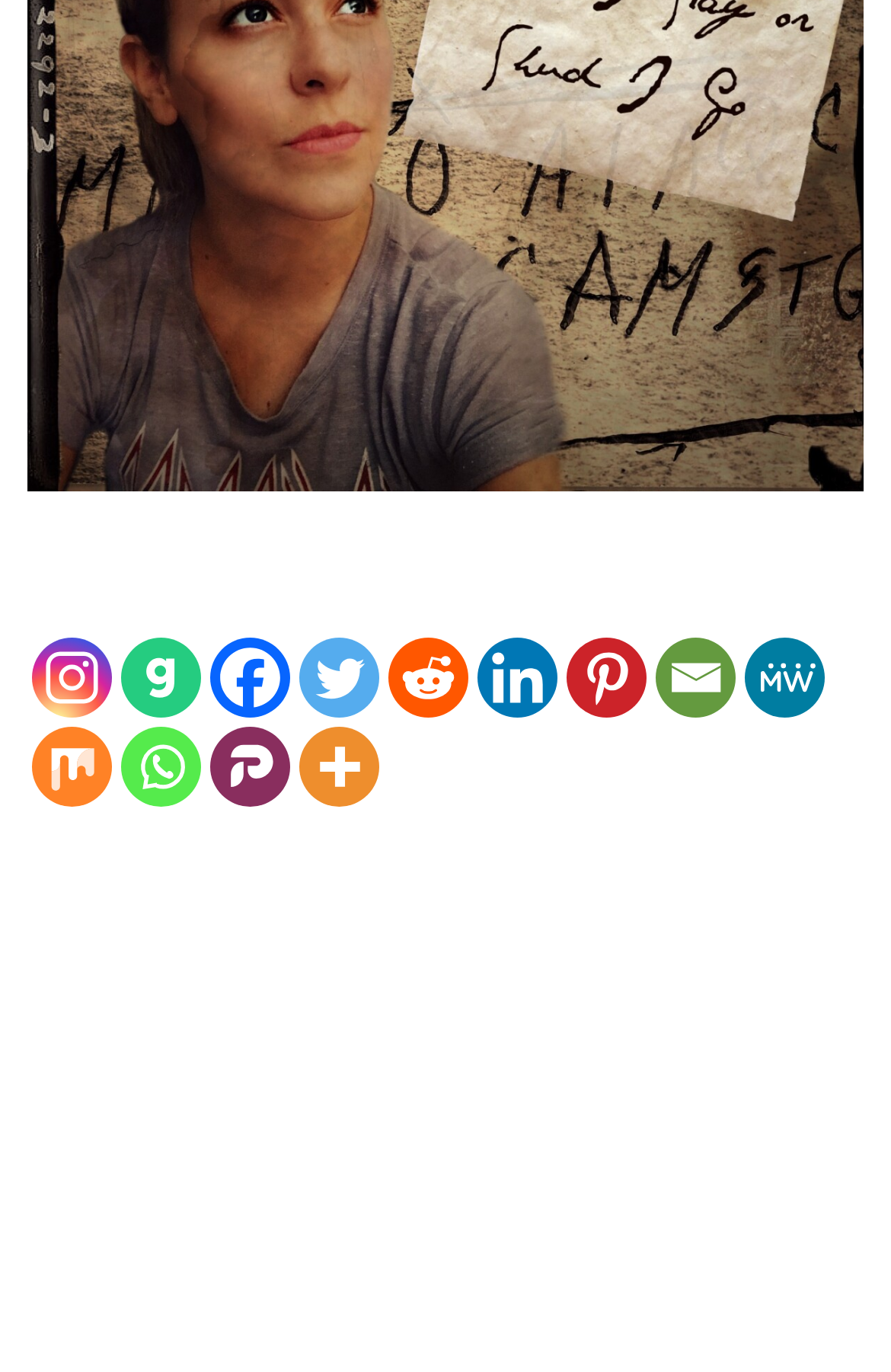Locate the bounding box coordinates of the element that needs to be clicked to carry out the instruction: "Visit Facebook page". The coordinates should be given as four float numbers ranging from 0 to 1, i.e., [left, top, right, bottom].

[0.235, 0.464, 0.325, 0.523]